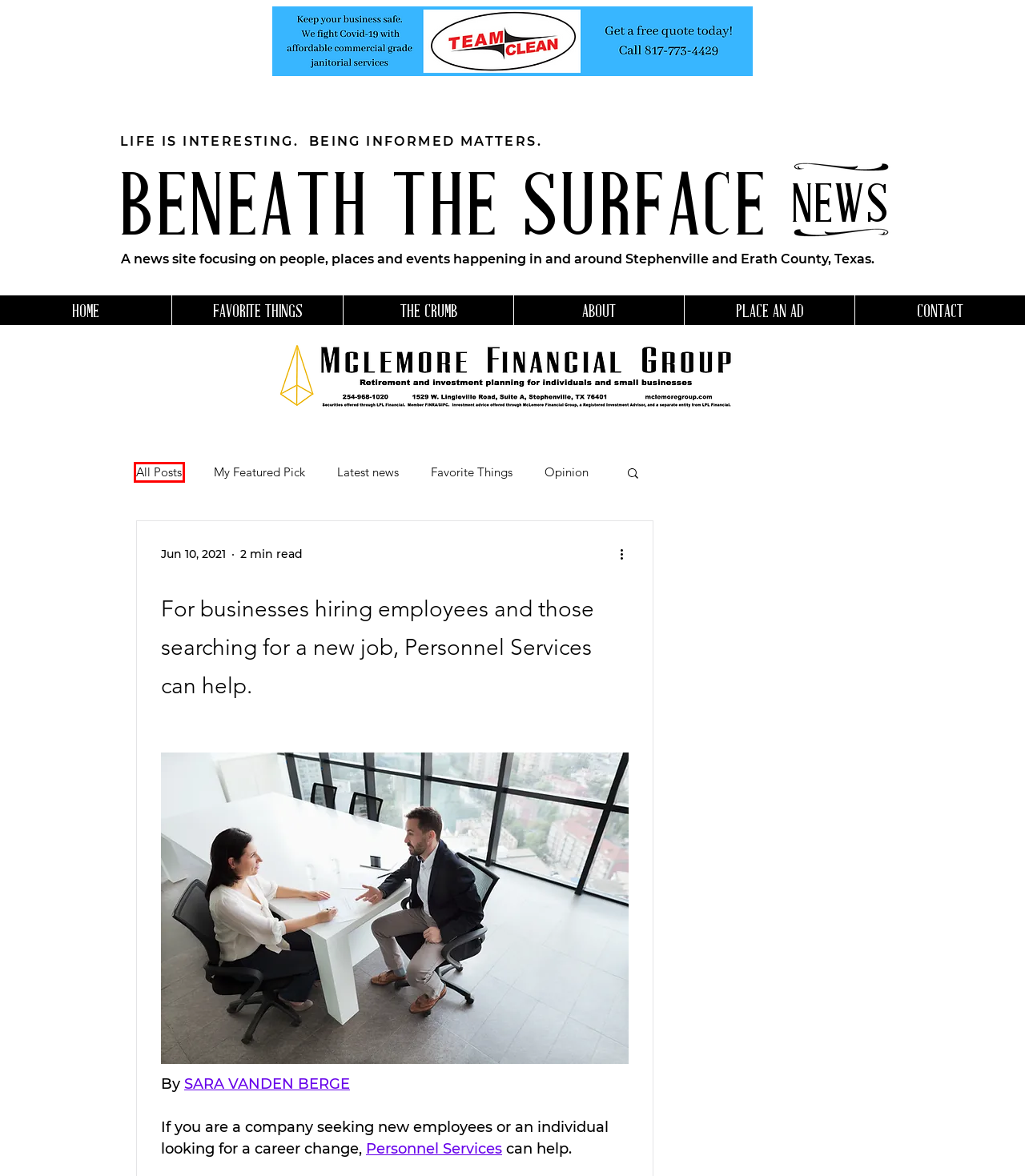You have a screenshot of a webpage with a red bounding box highlighting a UI element. Your task is to select the best webpage description that corresponds to the new webpage after clicking the element. Here are the descriptions:
A. About | Beneath The Surface News | Stephenville - Erath County
B. Recipes and Cocktails
C. Latest news
D. The Crumb
E. Opinion
F. RECIPES AND COCKTAILS
G. Opinion | Beneath The Surface News
H. The Crumb | Beneath The Surface News | Stephenville - Erath County

G